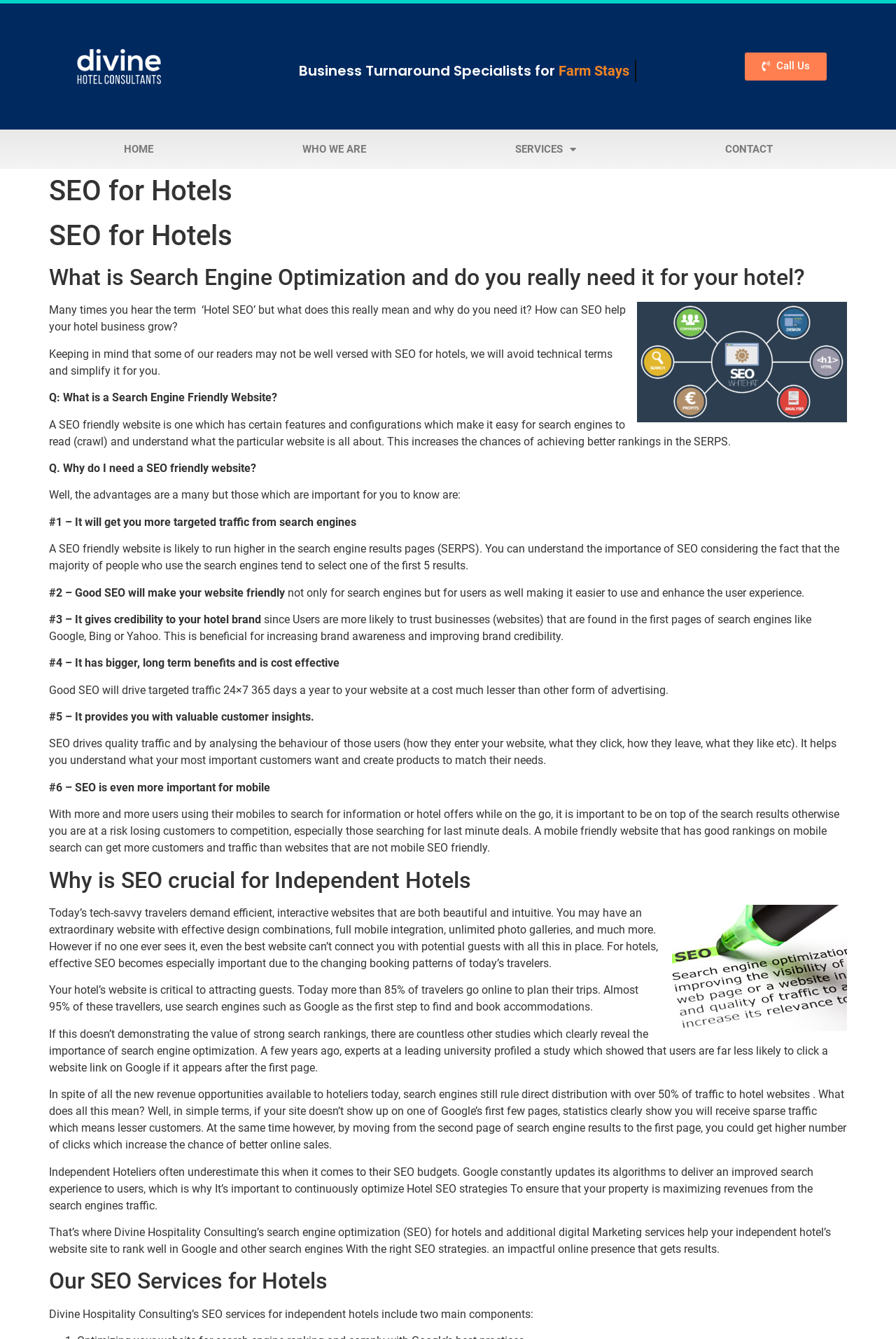Why is SEO crucial for independent hotels?
With the help of the image, please provide a detailed response to the question.

The webpage explains that today's tech-savvy travelers demand efficient and interactive websites, and effective SEO becomes especially important for independent hotels due to the changing booking patterns of today's travelers, with over 85% of travelers going online to plan their trips.